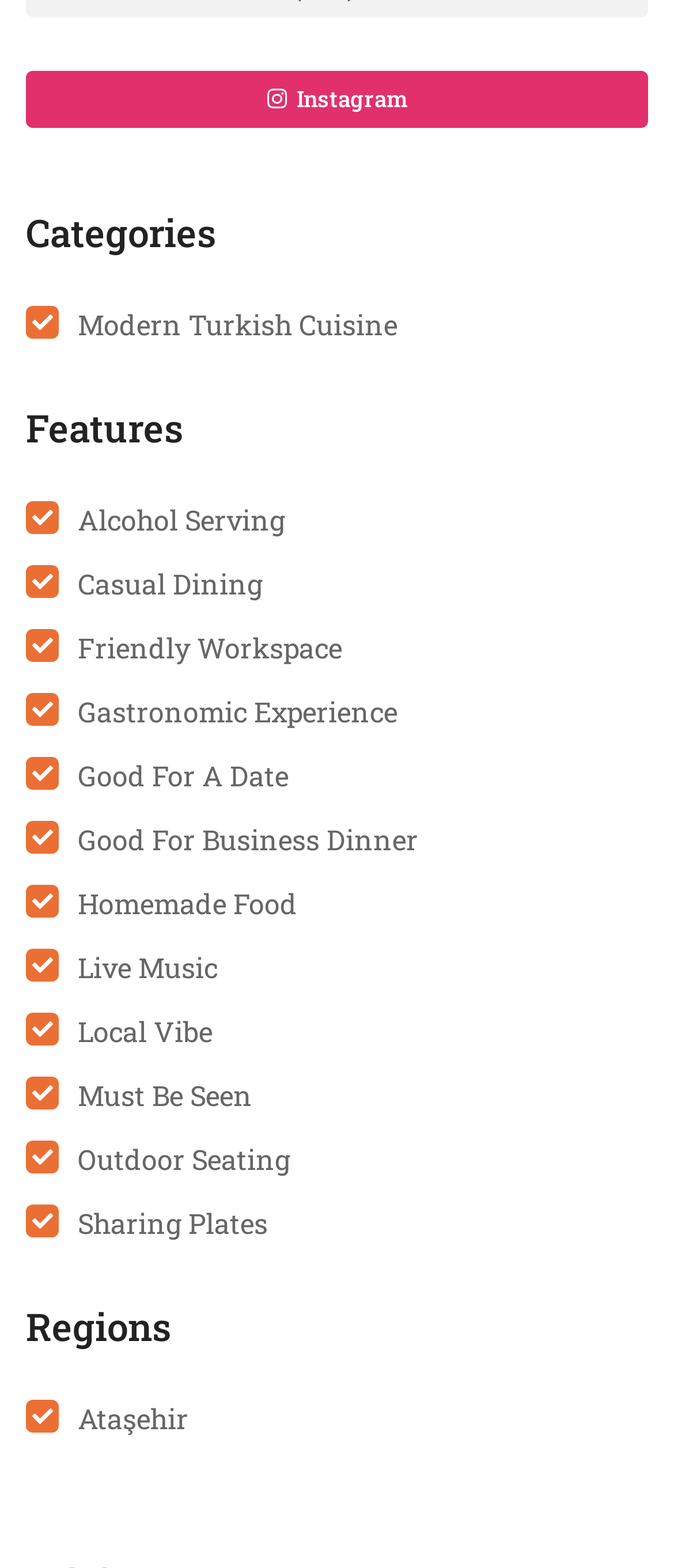Locate the bounding box of the UI element with the following description: "Must Be Seen".

[0.115, 0.687, 0.374, 0.71]